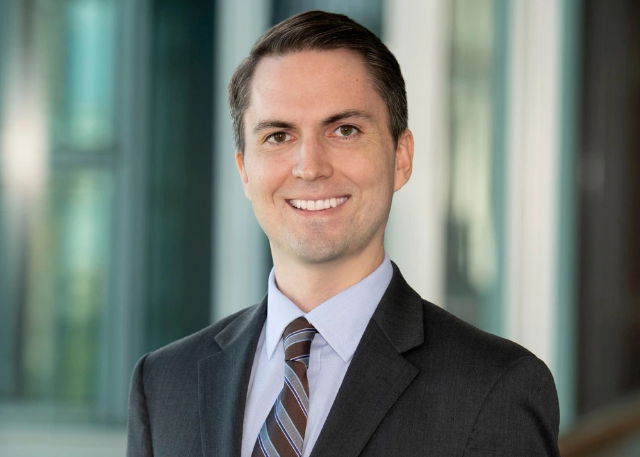With reference to the image, please provide a detailed answer to the following question: What type of litigation practice does Charles R. Hallinan specialize in?

According to the caption, Charles R. Hallinan's biography on the firm's webpage highlights his role and commitment to corporate and commercial litigation practice.